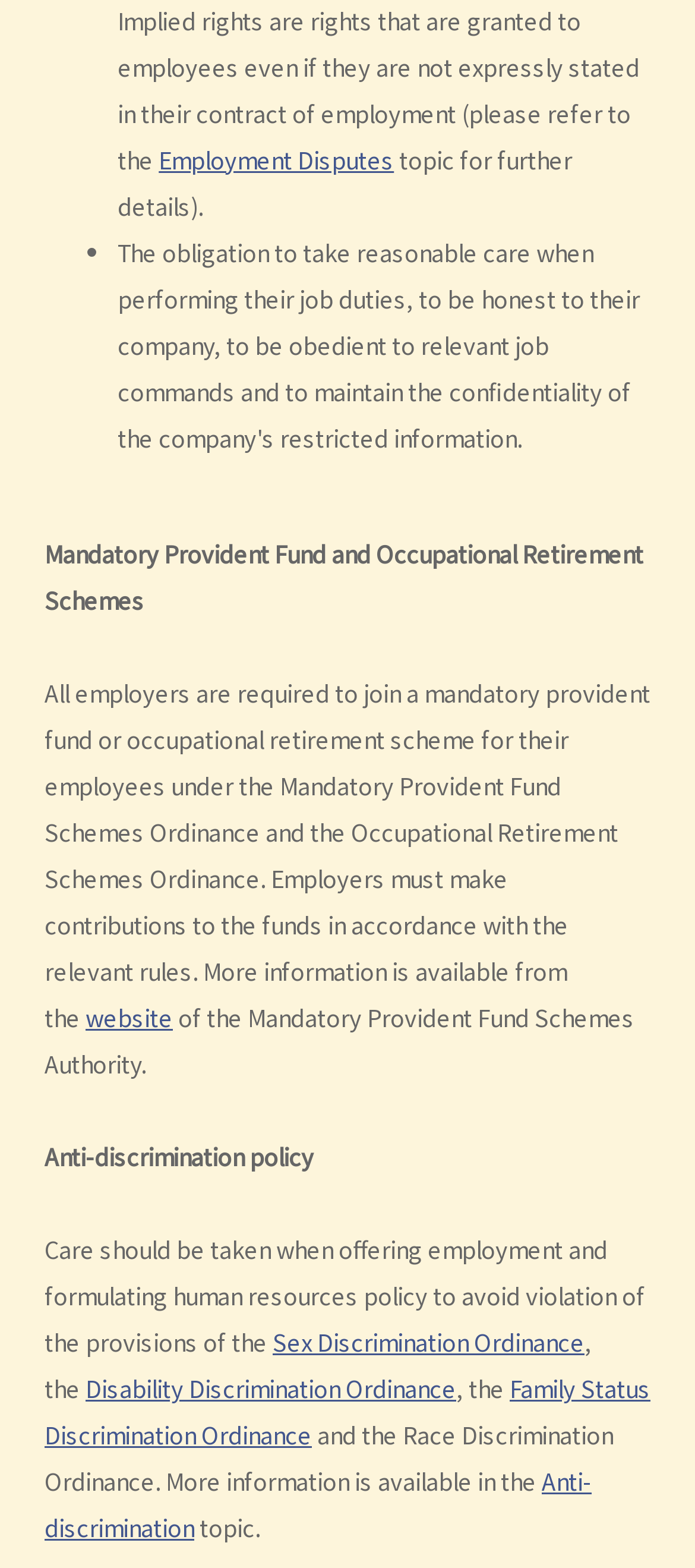Determine the bounding box coordinates of the clickable area required to perform the following instruction: "Learn more about the 'Sex Discrimination Ordinance'". The coordinates should be represented as four float numbers between 0 and 1: [left, top, right, bottom].

[0.392, 0.845, 0.841, 0.867]